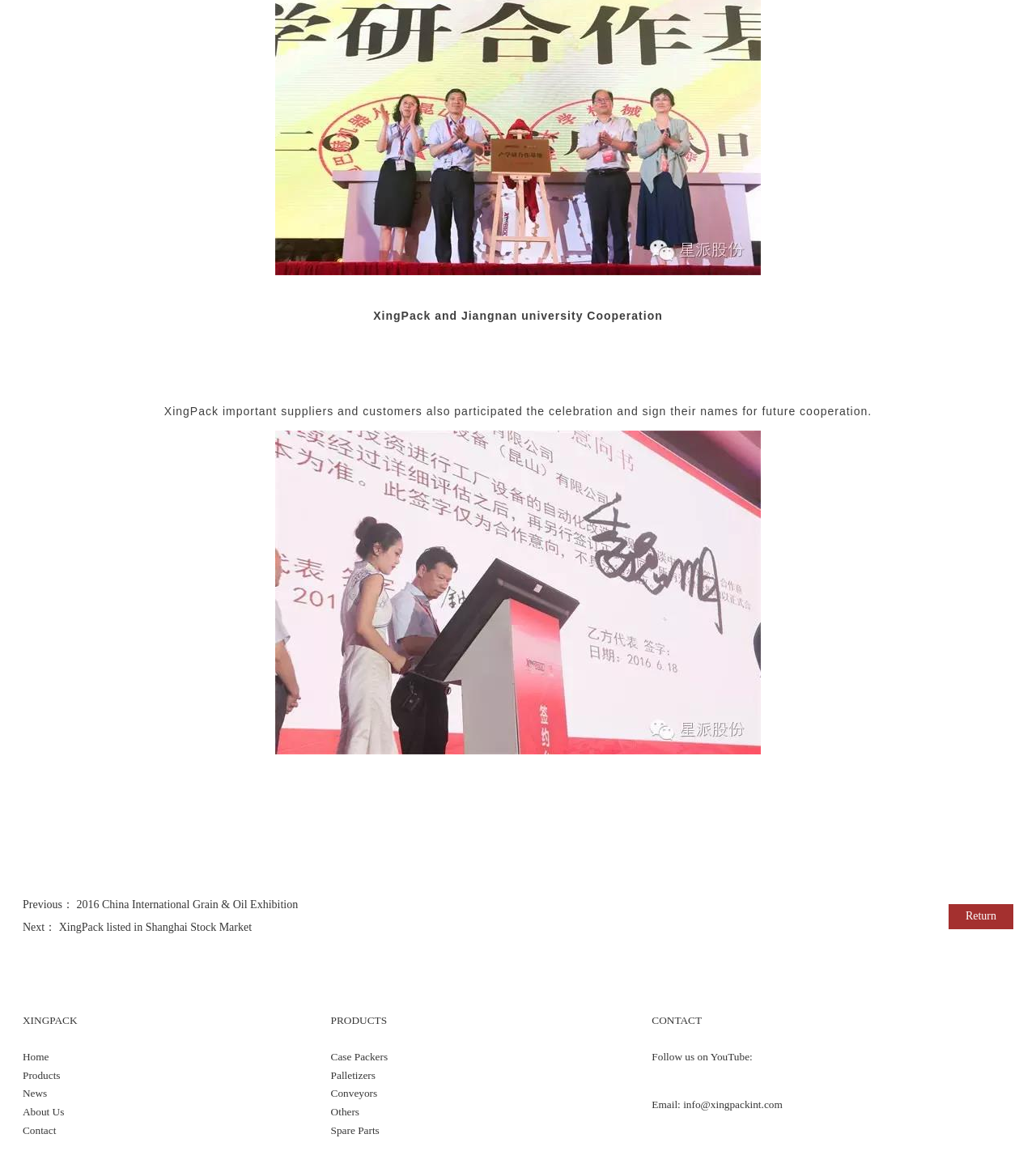Given the element description Case Packers, predict the bounding box coordinates for the UI element in the webpage screenshot. The format should be (top-left x, top-left y, bottom-right x, bottom-right y), and the values should be between 0 and 1.

[0.319, 0.9, 0.374, 0.91]